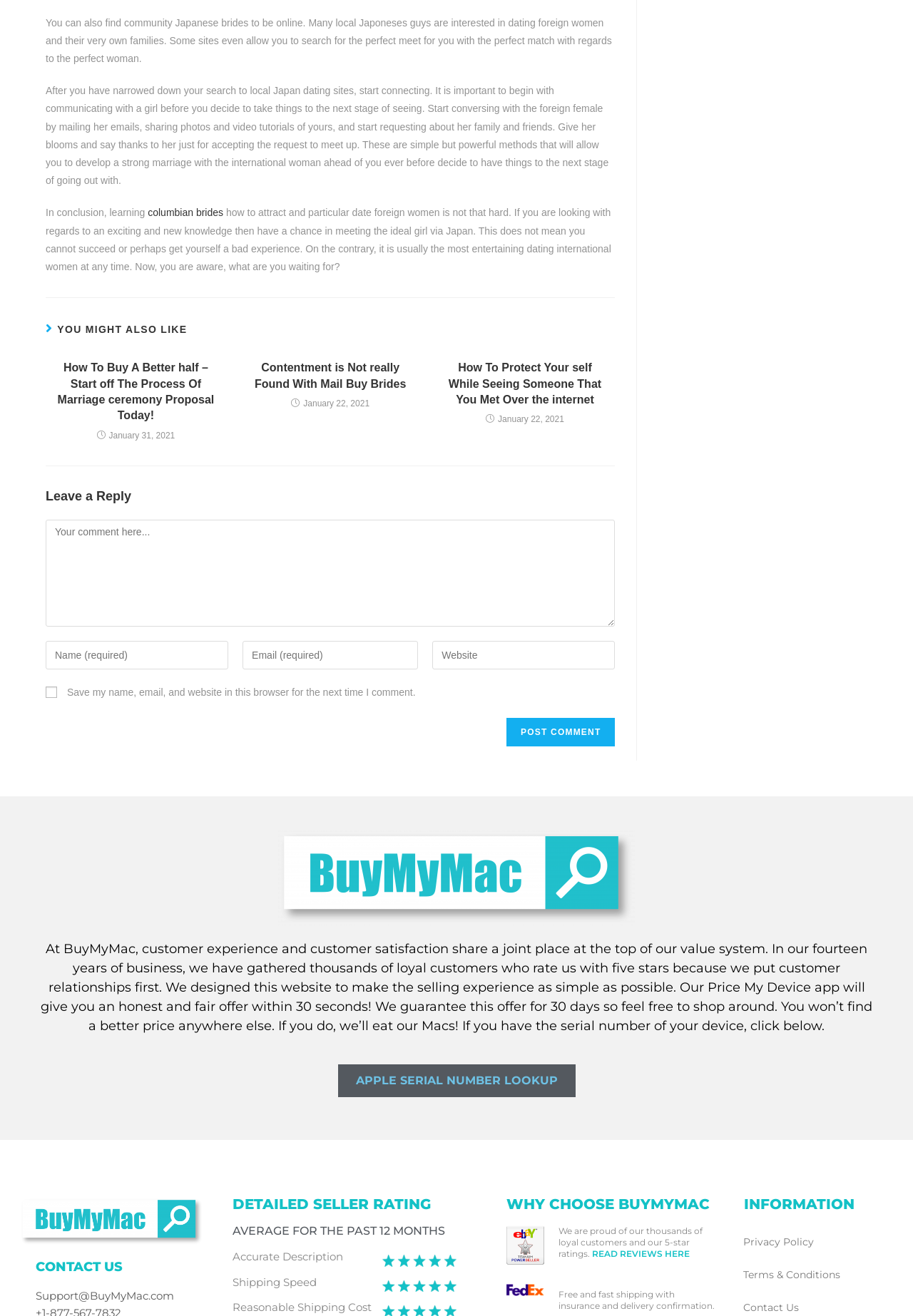Provide the bounding box coordinates of the HTML element described as: "下载全文". The bounding box coordinates should be four float numbers between 0 and 1, i.e., [left, top, right, bottom].

None